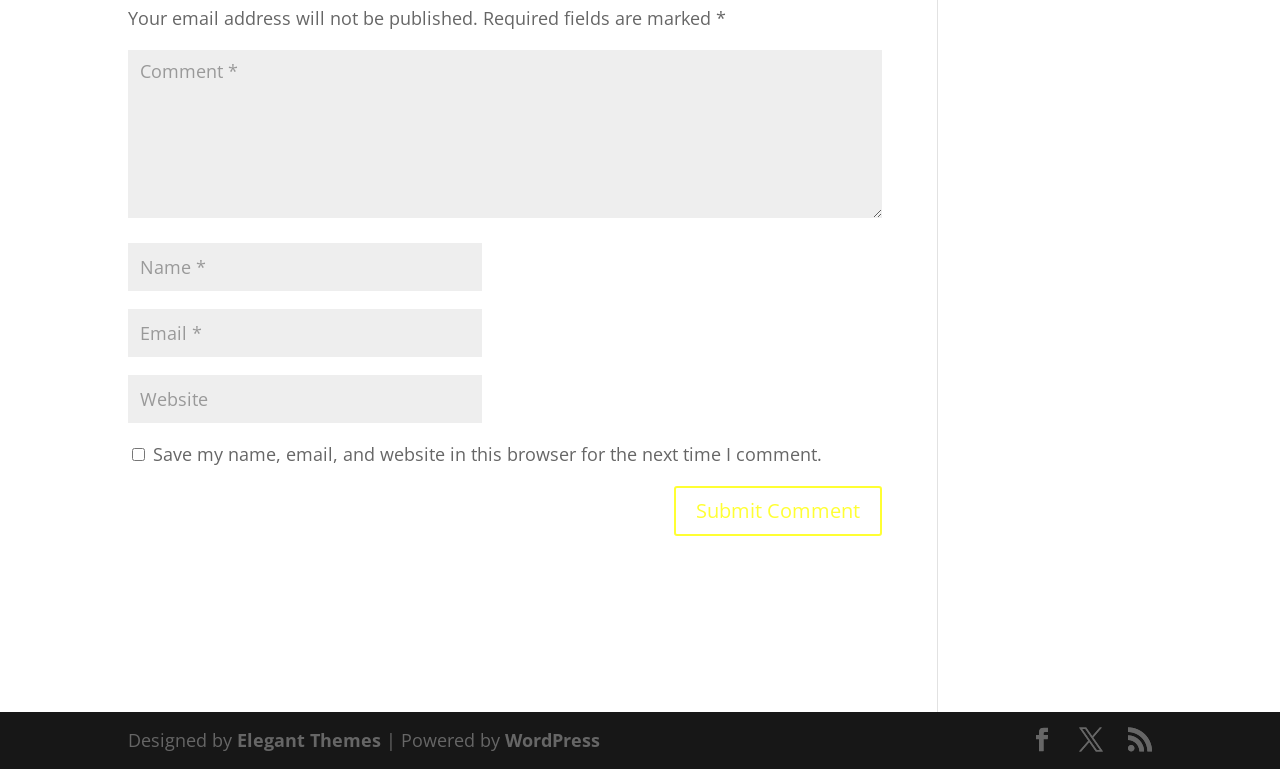How many required fields are there?
Your answer should be a single word or phrase derived from the screenshot.

3